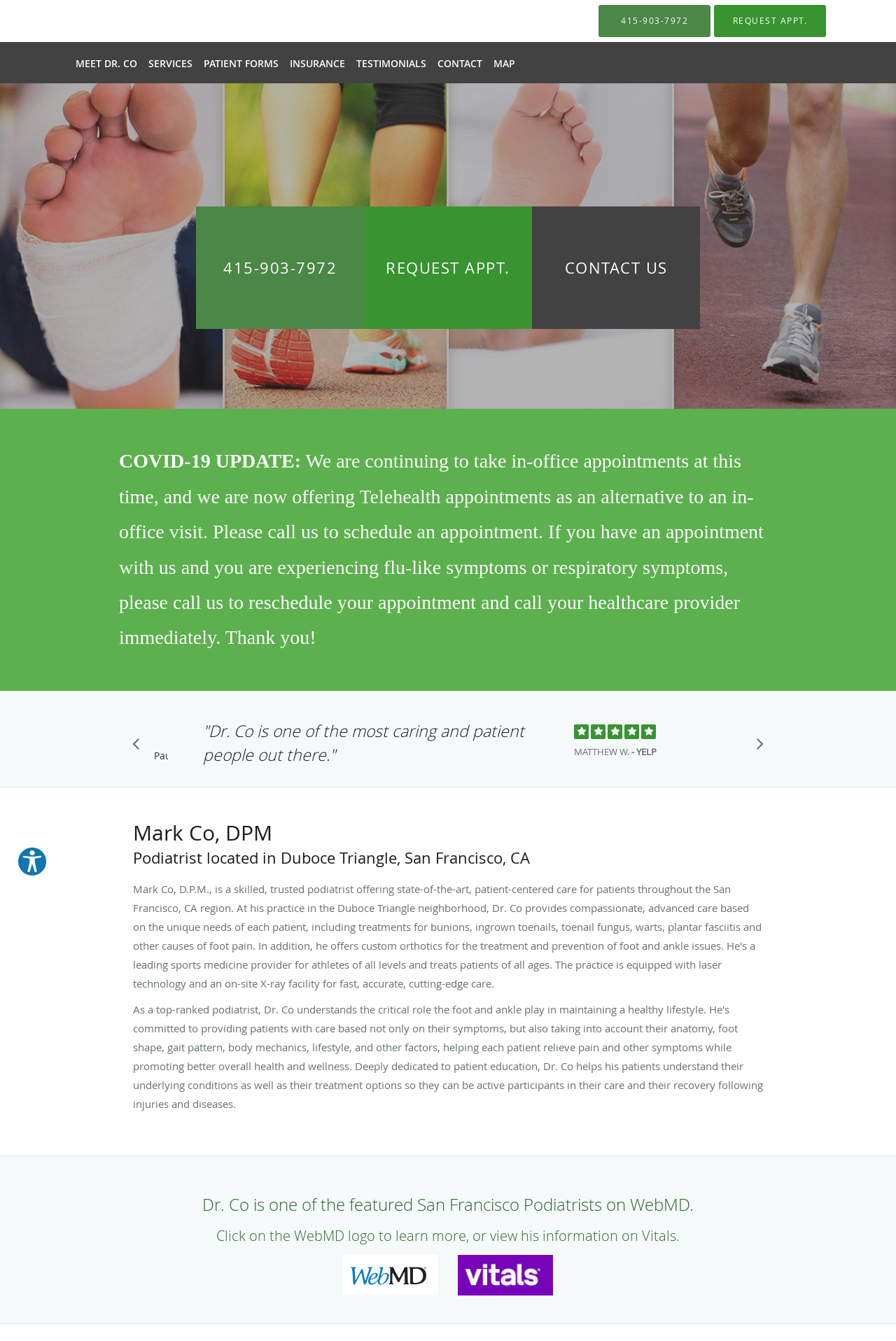Identify the bounding box coordinates for the region to click in order to carry out this instruction: "Call the office". Provide the coordinates using four float numbers between 0 and 1, formatted as [left, top, right, bottom].

[0.668, 0.004, 0.793, 0.028]